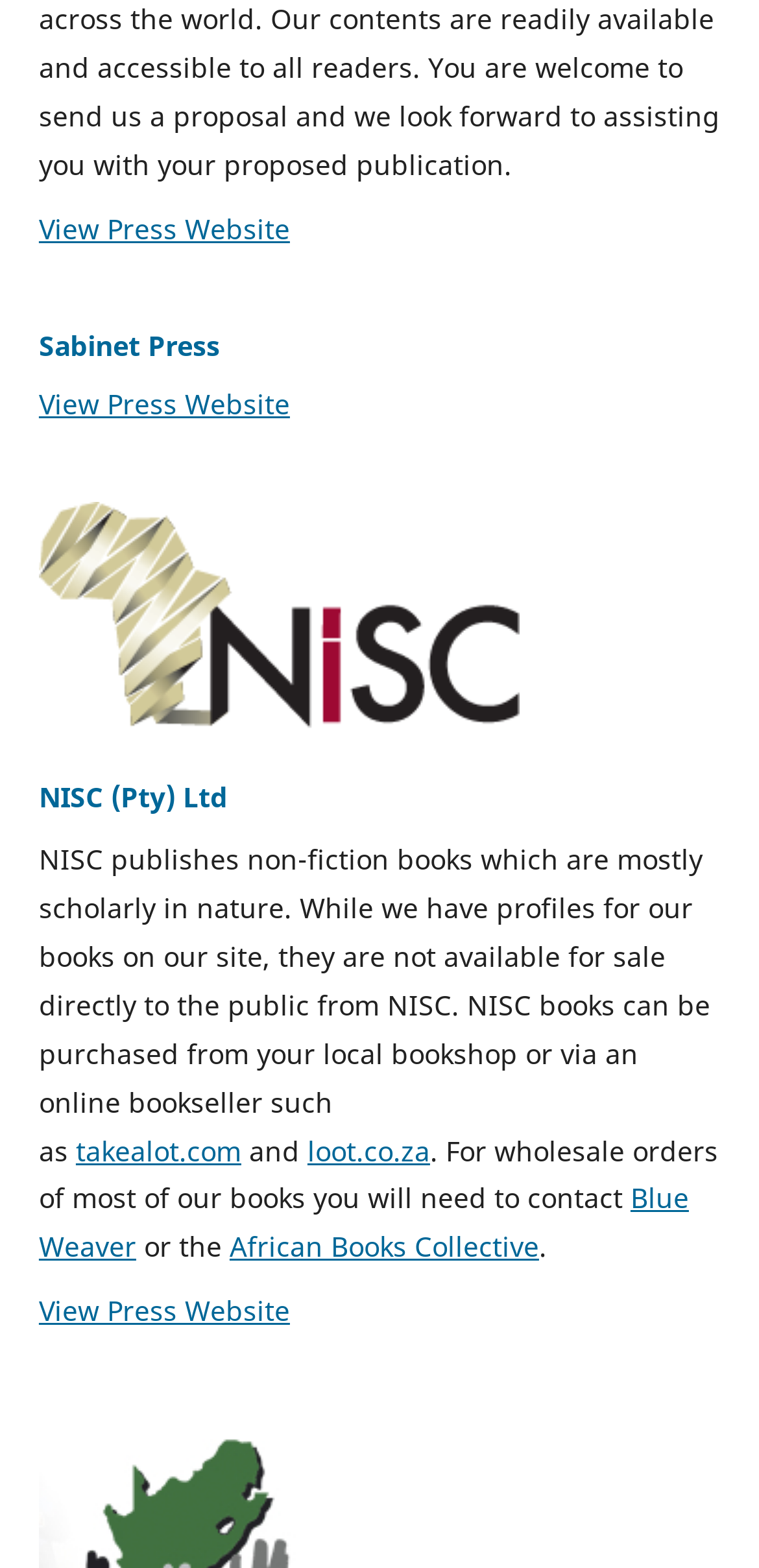Pinpoint the bounding box coordinates for the area that should be clicked to perform the following instruction: "View Press Website".

[0.051, 0.824, 0.382, 0.848]